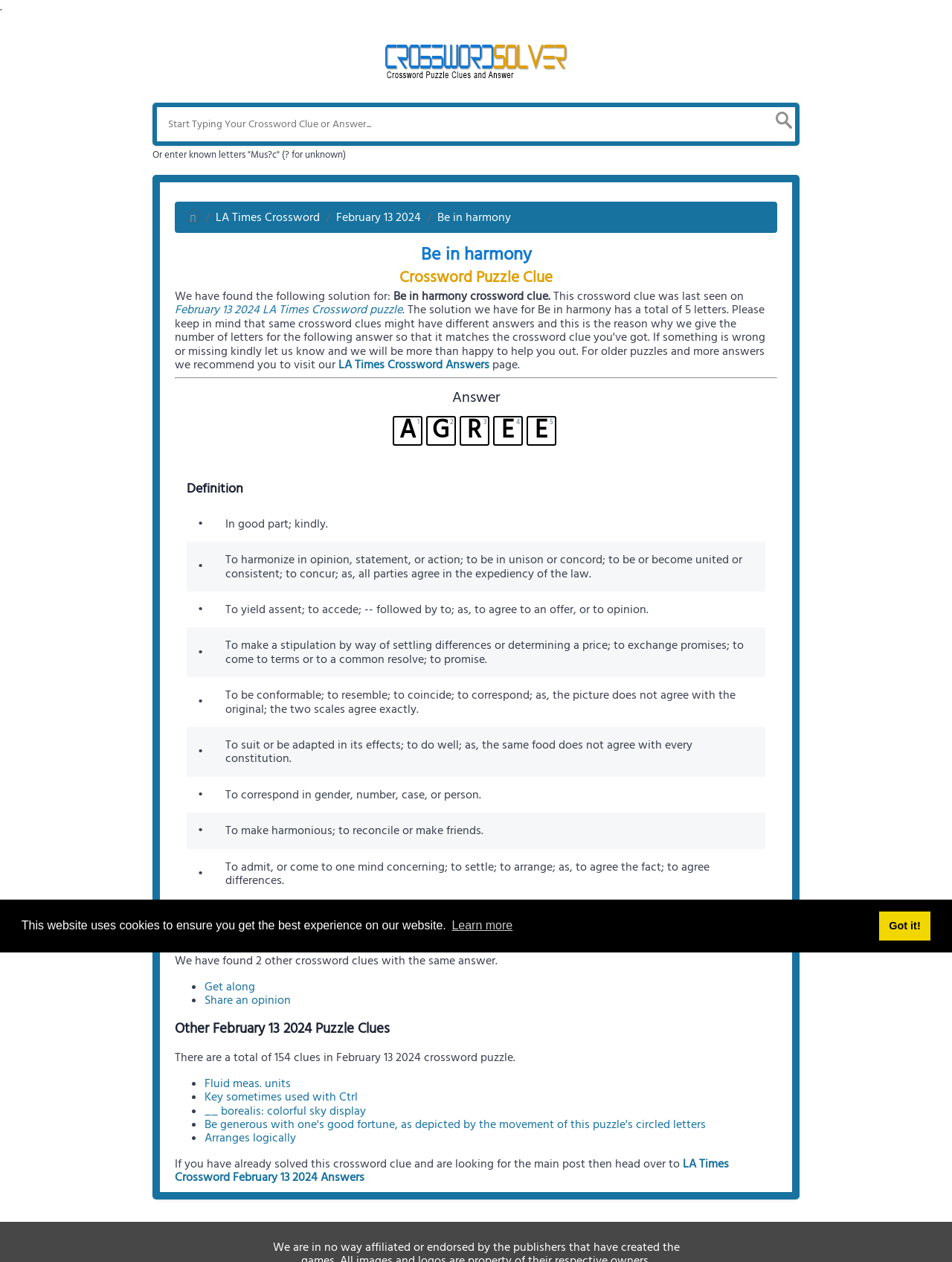Extract the bounding box coordinates for the UI element described by the text: "Arranges logically". The coordinates should be in the form of [left, top, right, bottom] with values between 0 and 1.

[0.215, 0.895, 0.311, 0.908]